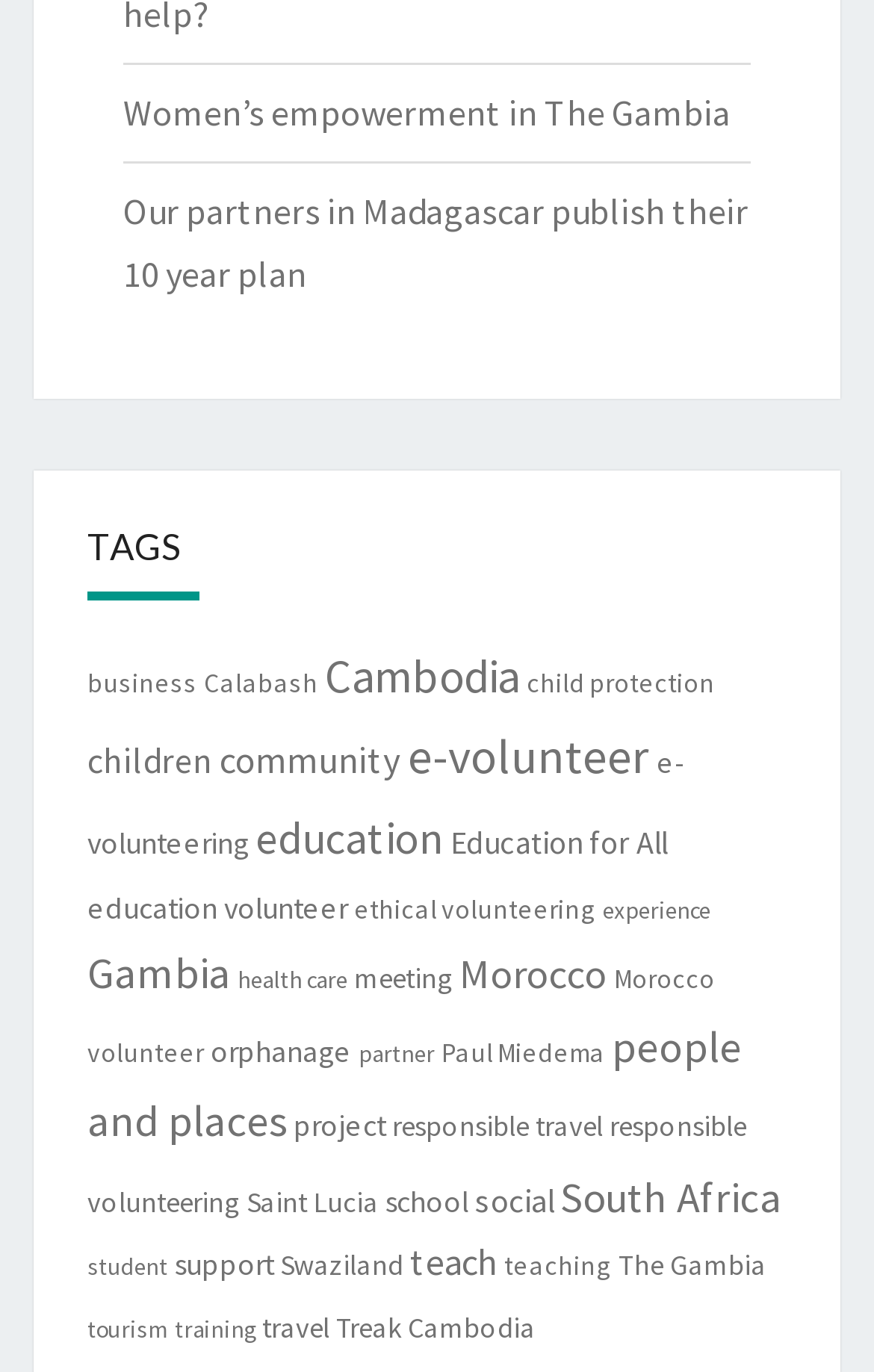Identify the bounding box coordinates for the region of the element that should be clicked to carry out the instruction: "Check Hairstyles". The bounding box coordinates should be four float numbers between 0 and 1, i.e., [left, top, right, bottom].

None